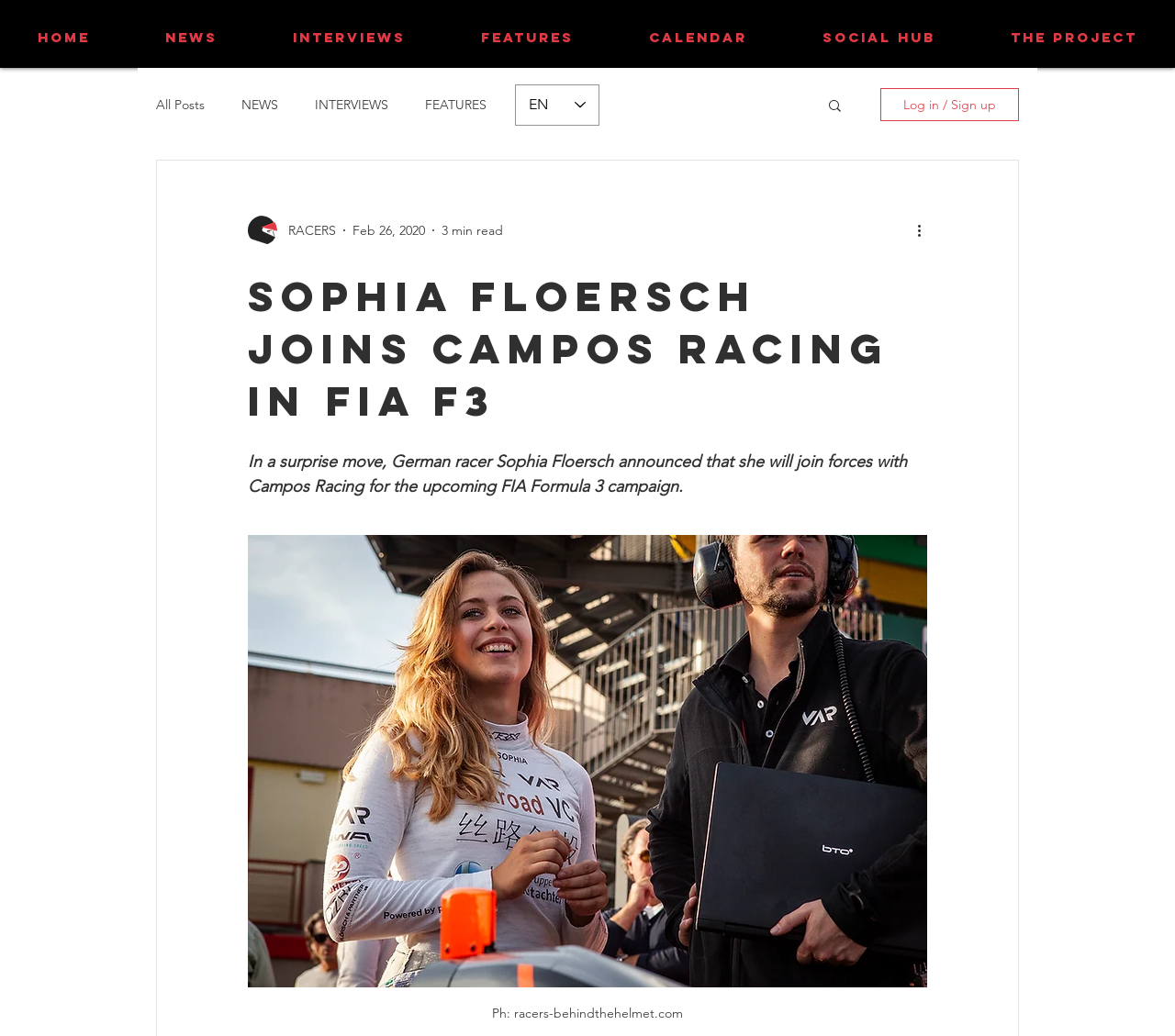Given the element description: "SOCIAL HUB", predict the bounding box coordinates of the UI element it refers to, using four float numbers between 0 and 1, i.e., [left, top, right, bottom].

[0.668, 0.006, 0.828, 0.066]